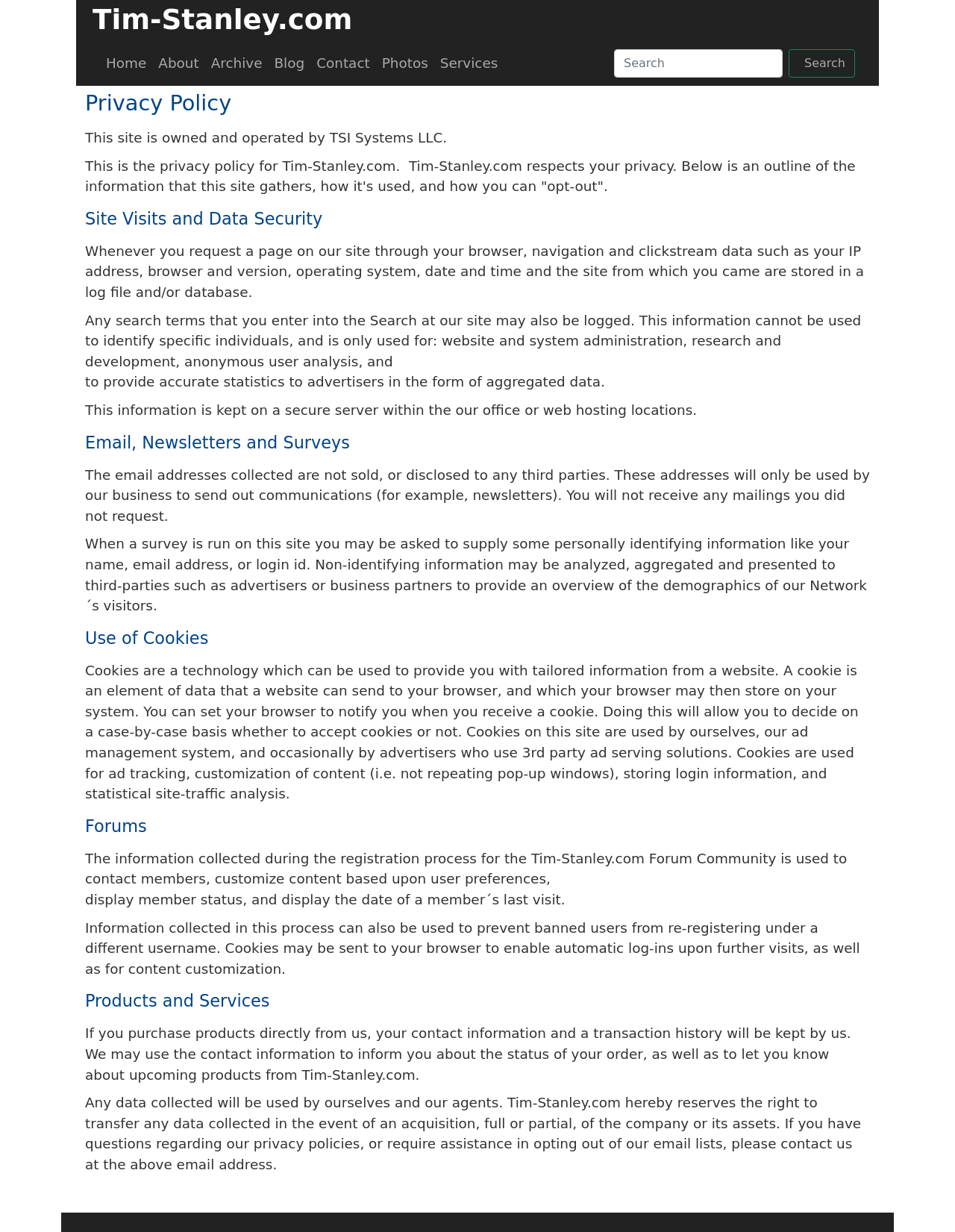Identify the bounding box coordinates of the region I need to click to complete this instruction: "go to home page".

[0.105, 0.038, 0.16, 0.065]